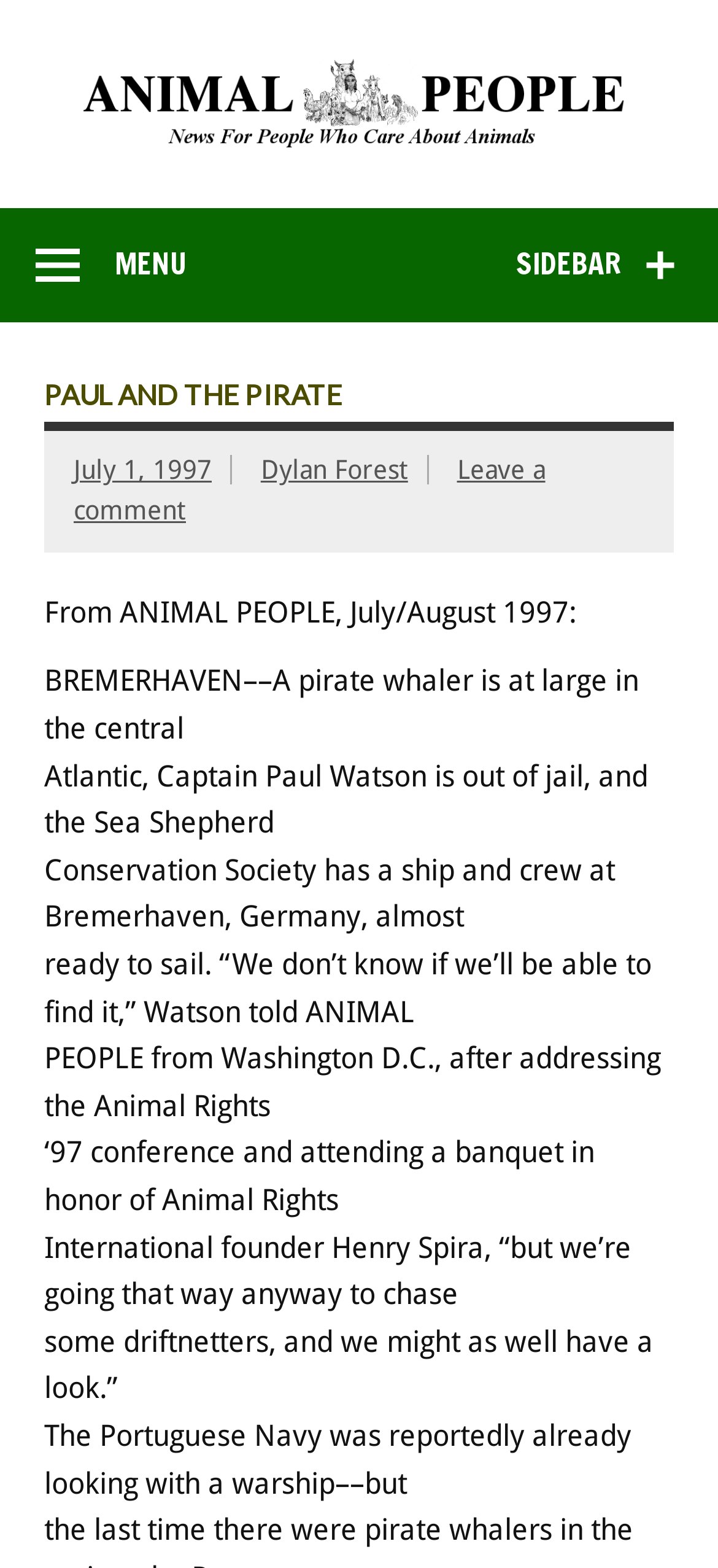Look at the image and answer the question in detail:
What is the purpose of Captain Paul Watson's journey?

The article states 'we might as well have a look” at the pirate whaler, but also mentions 'we’re going that way anyway to chase some driftnetters'. This indicates that one of the purposes of Captain Paul Watson's journey is to chase driftnetters.